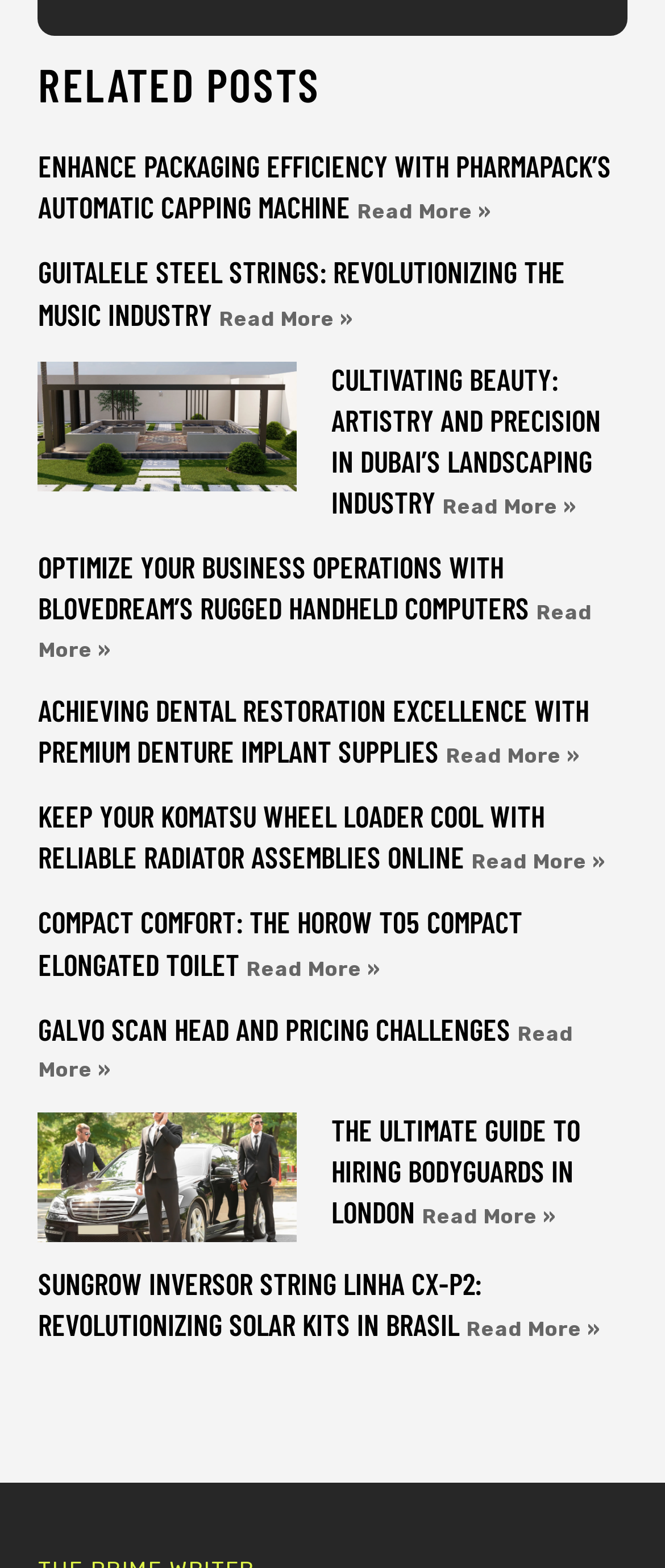Indicate the bounding box coordinates of the element that needs to be clicked to satisfy the following instruction: "Read more about Cultivating Beauty: Artistry and Precision in Dubai’s Landscaping Industry". The coordinates should be four float numbers between 0 and 1, i.e., [left, top, right, bottom].

[0.665, 0.316, 0.867, 0.331]